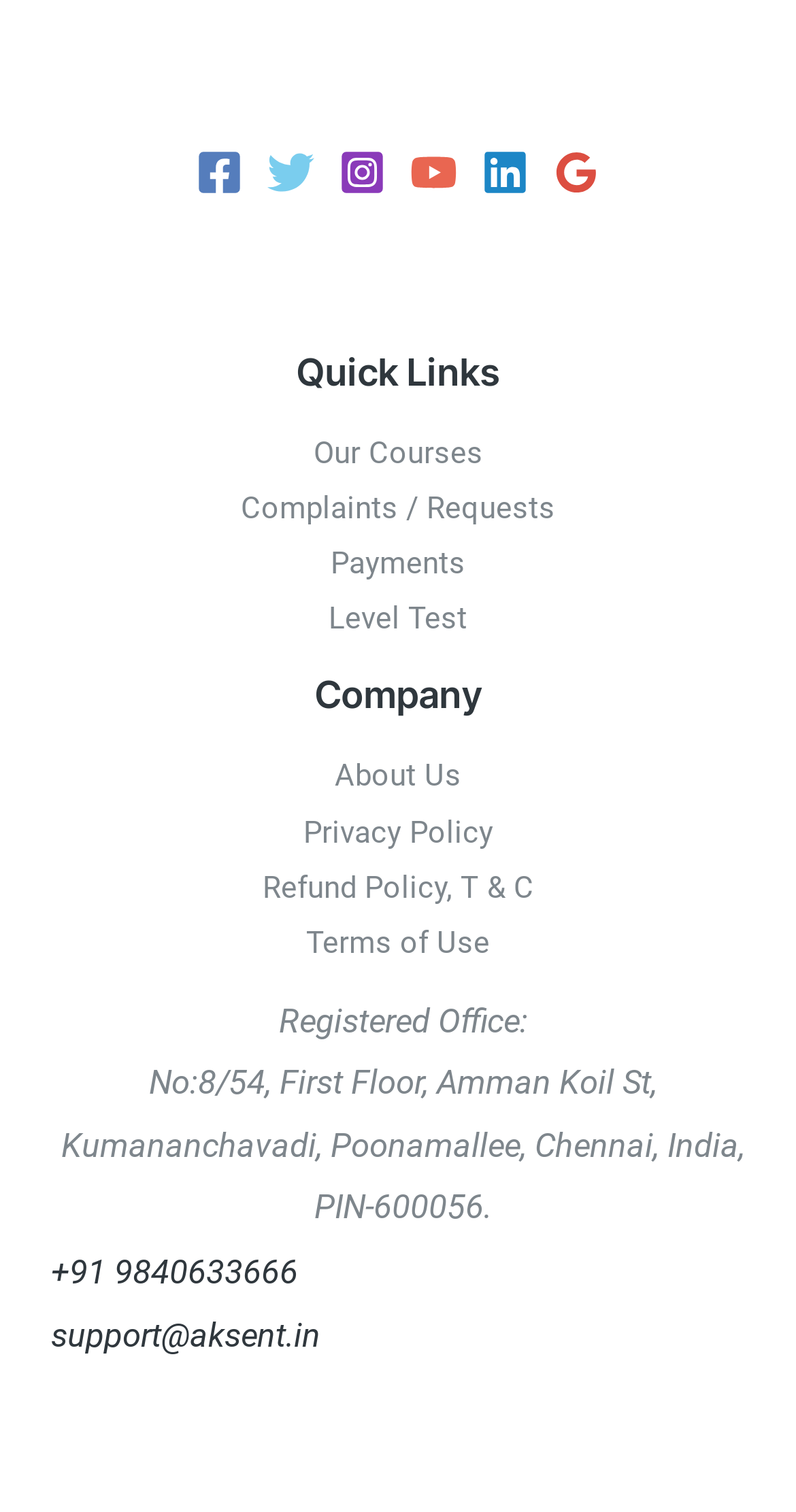What is the company's registered office address? Analyze the screenshot and reply with just one word or a short phrase.

No:8/54, First Floor, Amman Koil St, Kumananchavadi, Poonamallee, Chennai, India, PIN-600056.